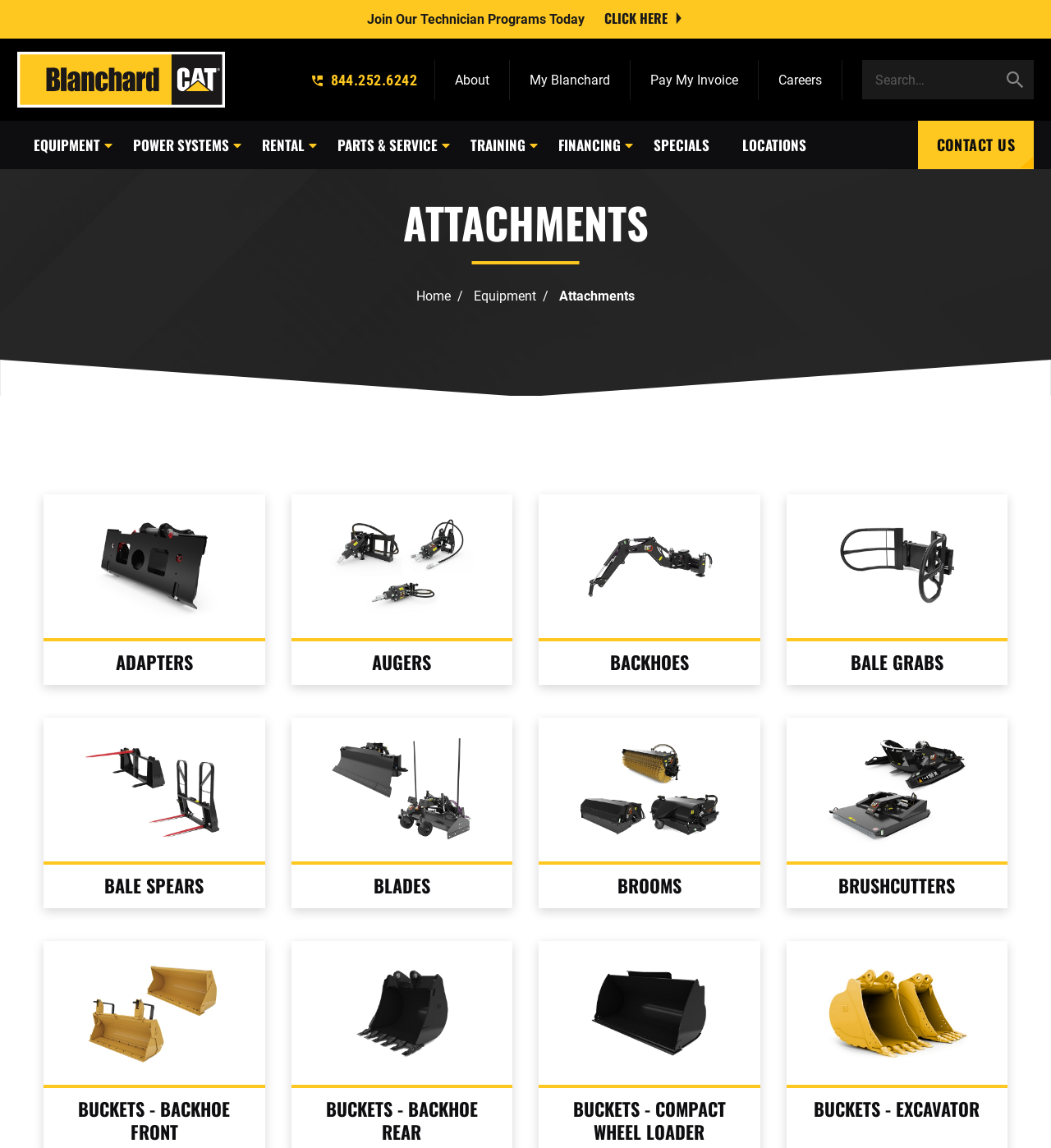What is the phone number?
Provide a detailed answer to the question using information from the image.

I found the phone number by looking at the top-right corner of the webpage, where the phone number ' 844.252.6242' is displayed.